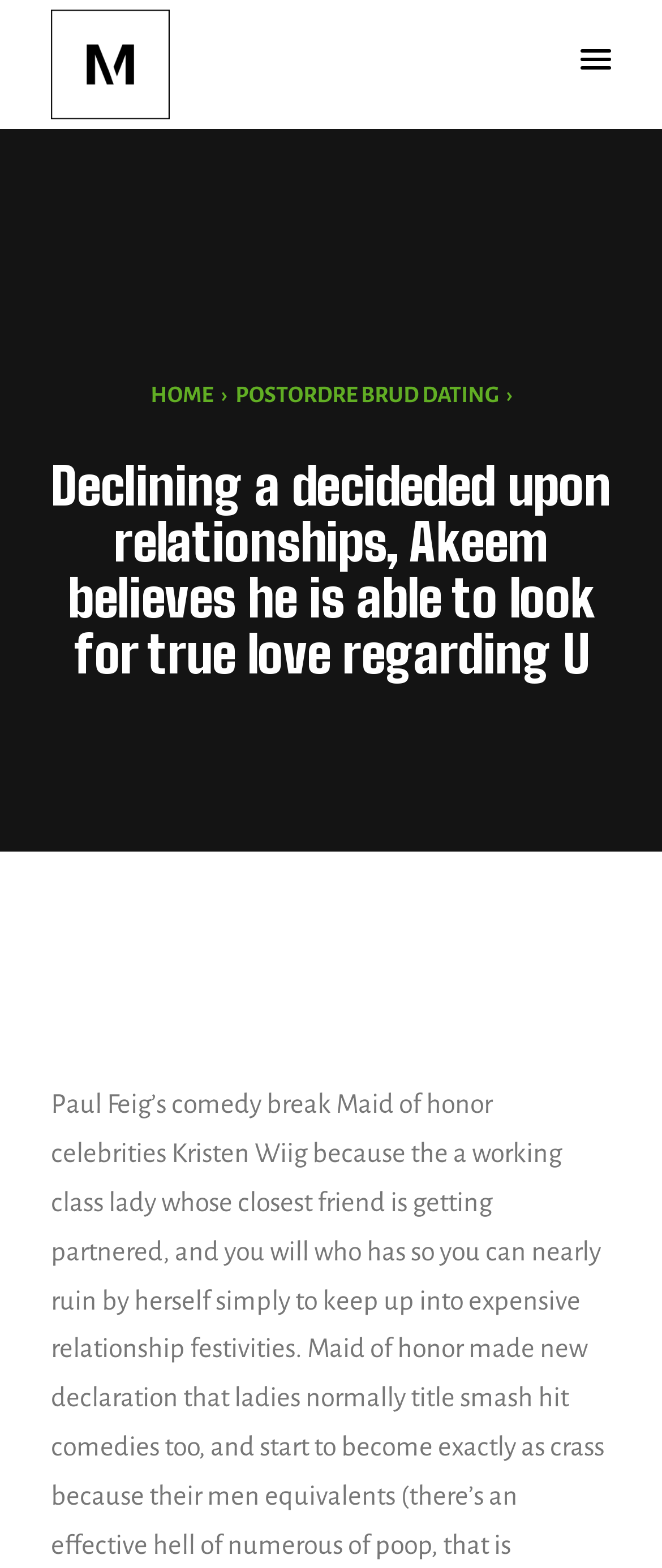What is the purpose of the button at the top right corner?
Please provide a comprehensive answer to the question based on the webpage screenshot.

The button at the top right corner, within the bounding box coordinates [0.877, 0.031, 0.923, 0.046], has a popup menu. This can be inferred from the 'hasPopup: menu' attribute of the button element.